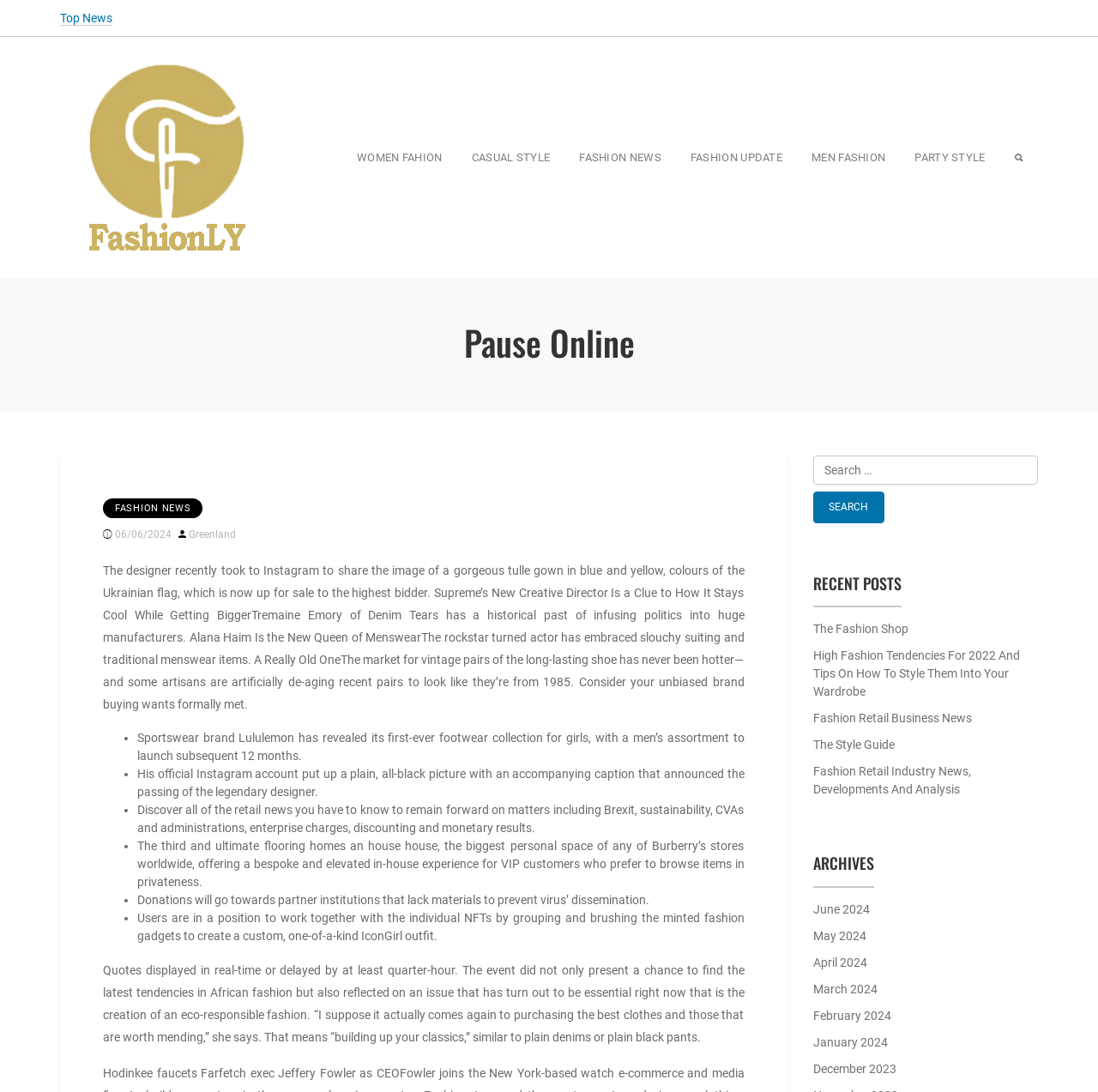Carefully examine the image and provide an in-depth answer to the question: What type of content is listed under 'Recent Posts'?

Under the 'Recent Posts' section, I can see multiple links with titles related to fashion, such as 'High Fashion Trends For 2022 And Tips On How To Style Them Into Your Wardrobe' and 'Fashion Retail Business News', which indicates that the content listed under 'Recent Posts' is fashion-related articles.